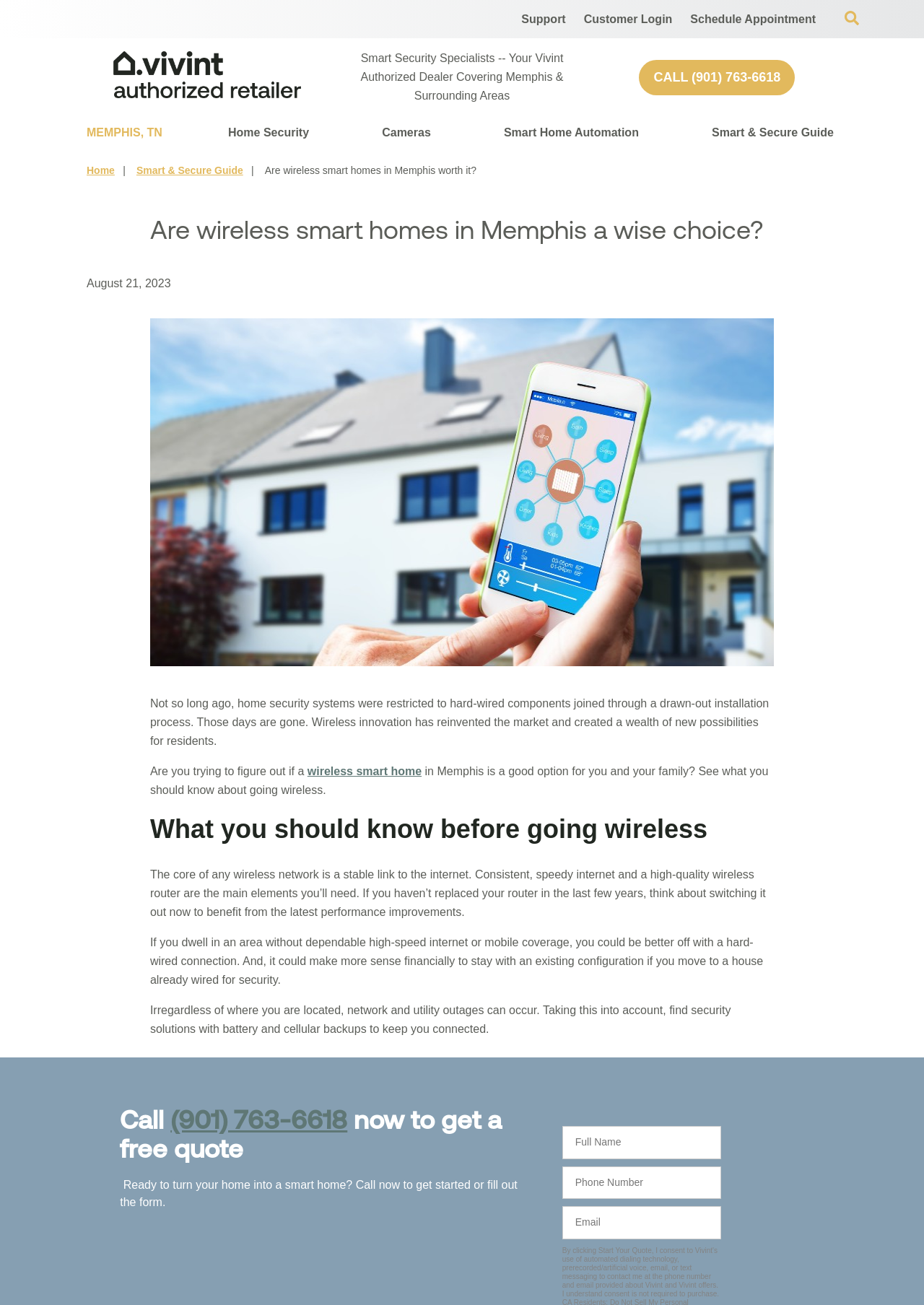Please determine the headline of the webpage and provide its content.

Are wireless smart homes in Memphis a wise choice?